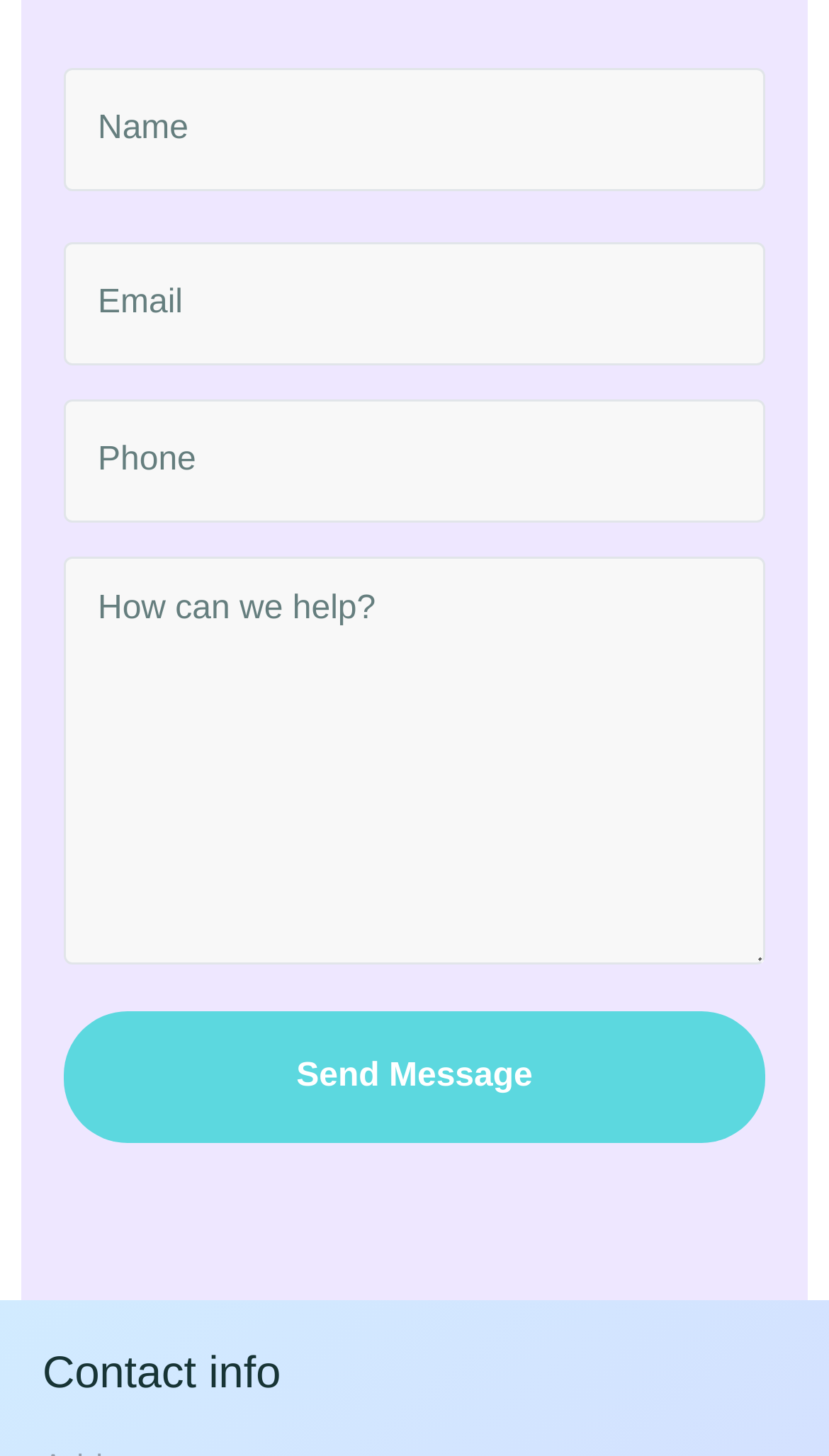What is the purpose of the form?
Please answer the question with a detailed response using the information from the screenshot.

Based on the webpage, there is a form with fields for name, email, phone, and message, and a 'Send Message' button. This suggests that the purpose of the form is to send a message to someone, likely the website owner or administrator.